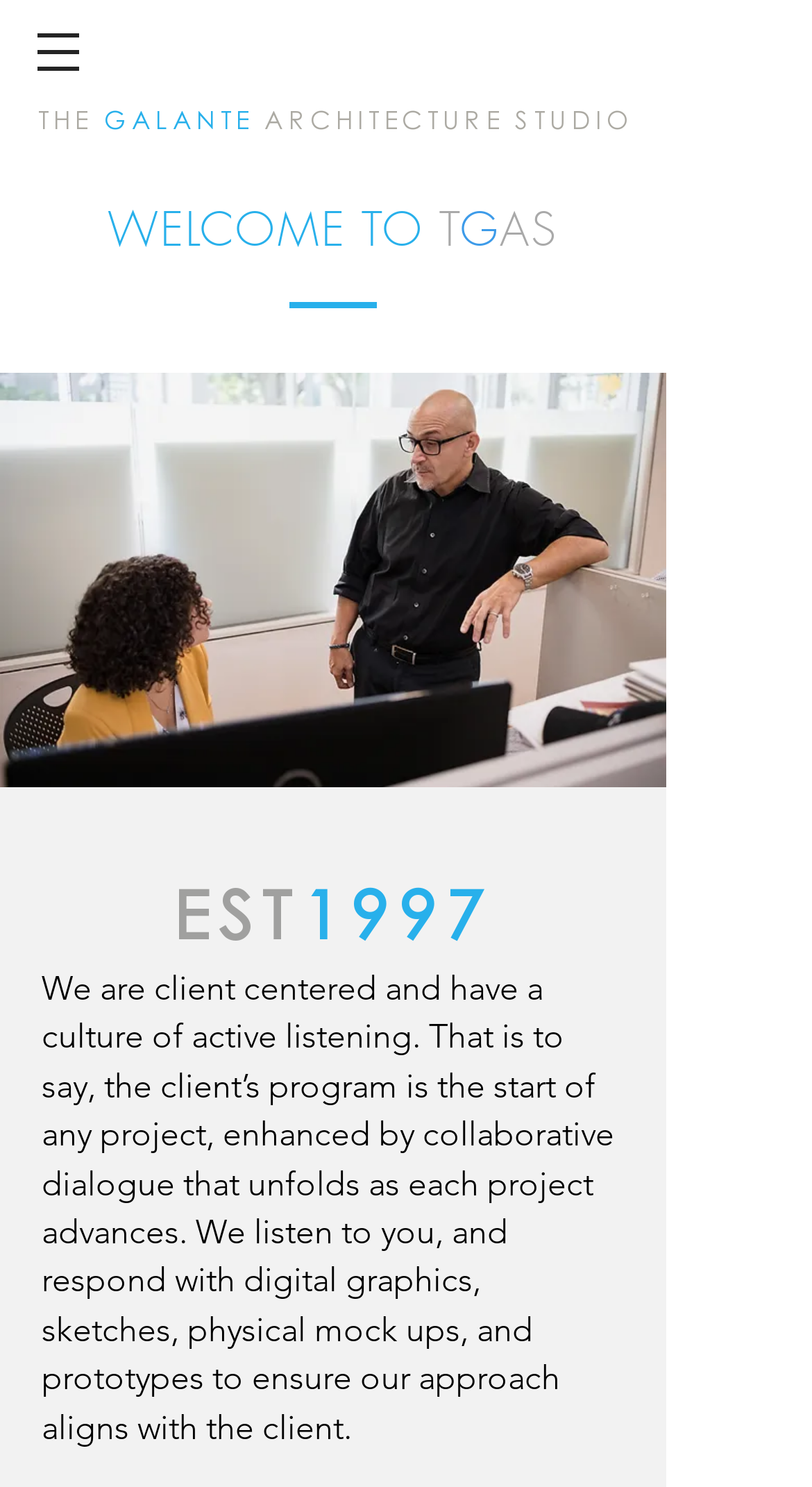Identify the bounding box of the UI component described as: "THE GALANTE ARCHITECTURE STUDIO".

[0.047, 0.07, 0.781, 0.091]